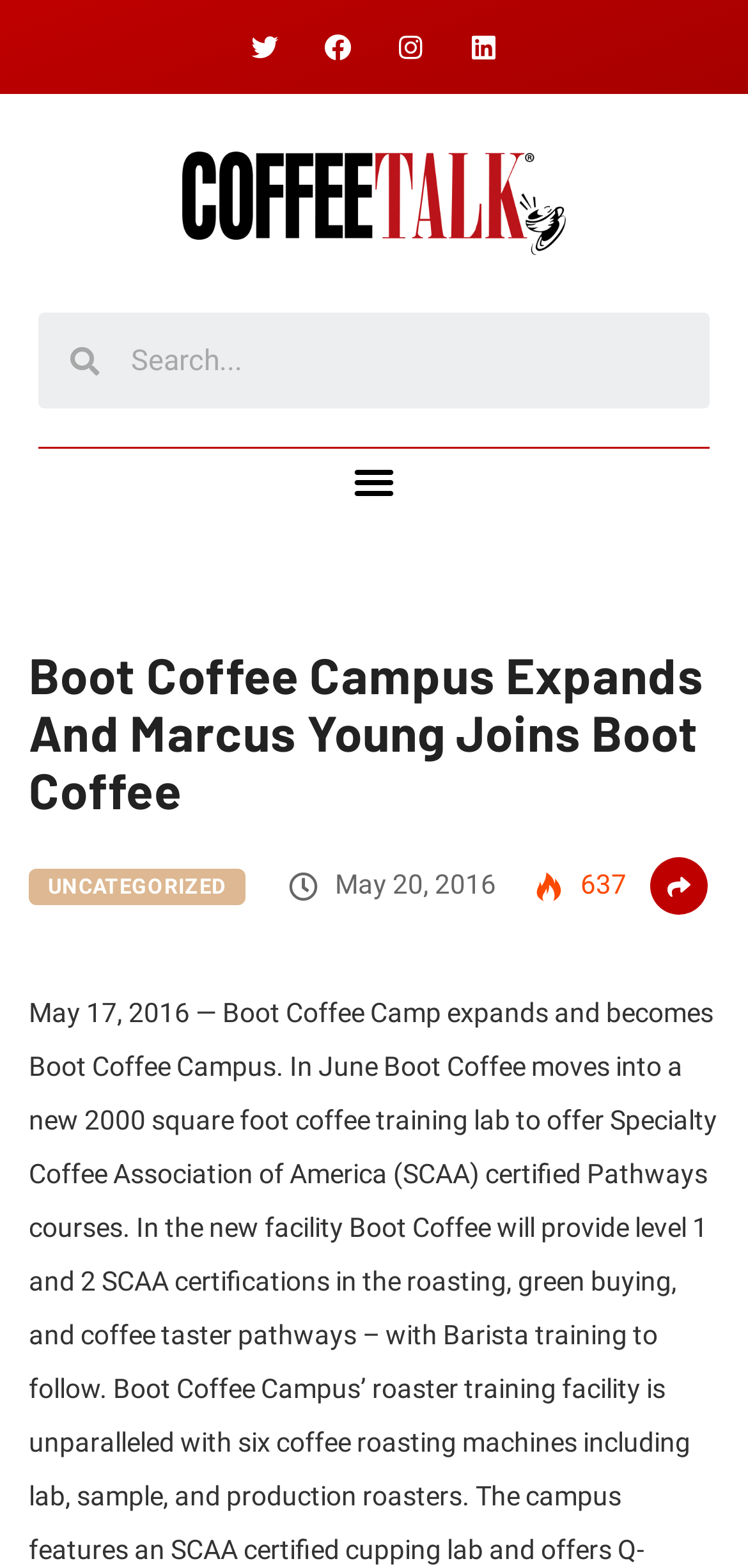Determine the bounding box coordinates for the UI element described. Format the coordinates as (top-left x, top-left y, bottom-right x, bottom-right y) and ensure all values are between 0 and 1. Element description: parent_node: Search name="s" placeholder="Search..." title="Search"

[0.132, 0.2, 0.949, 0.261]